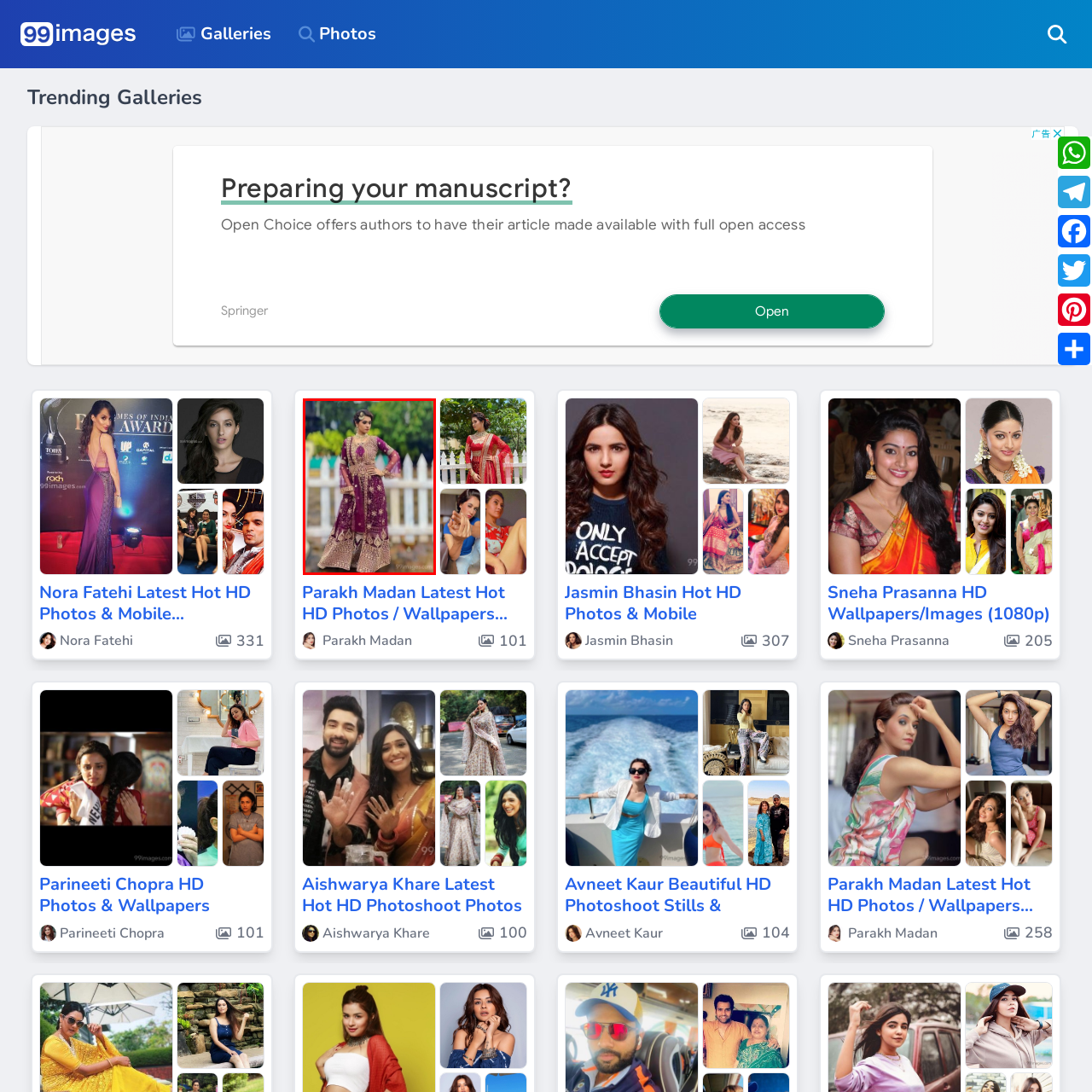What is the shape of the skirt's hem? View the image inside the red bounding box and respond with a concise one-word or short-phrase answer.

Flared